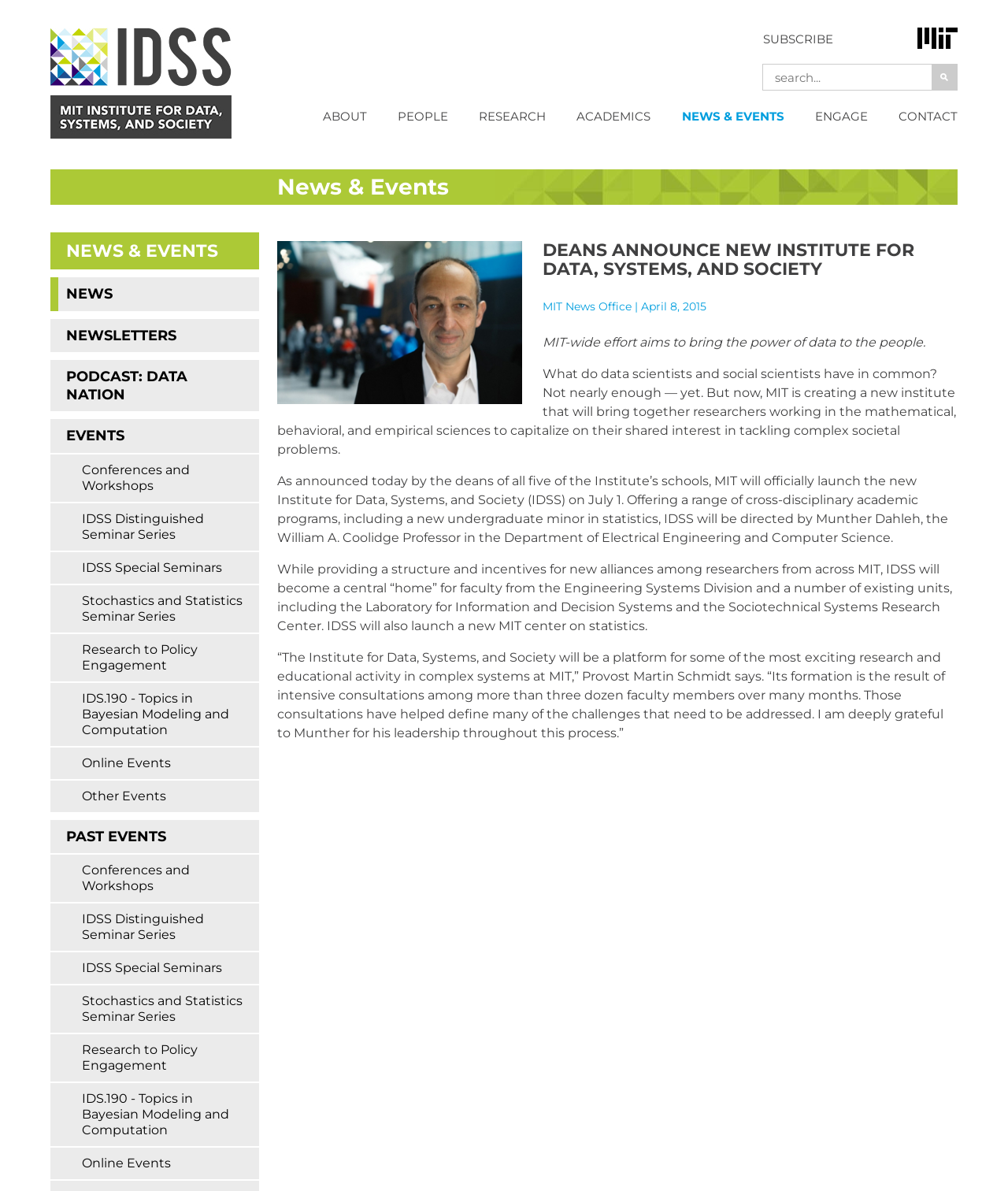Provide a brief response using a word or short phrase to this question:
How many links are there under the 'NEWS & EVENTS' section?

11